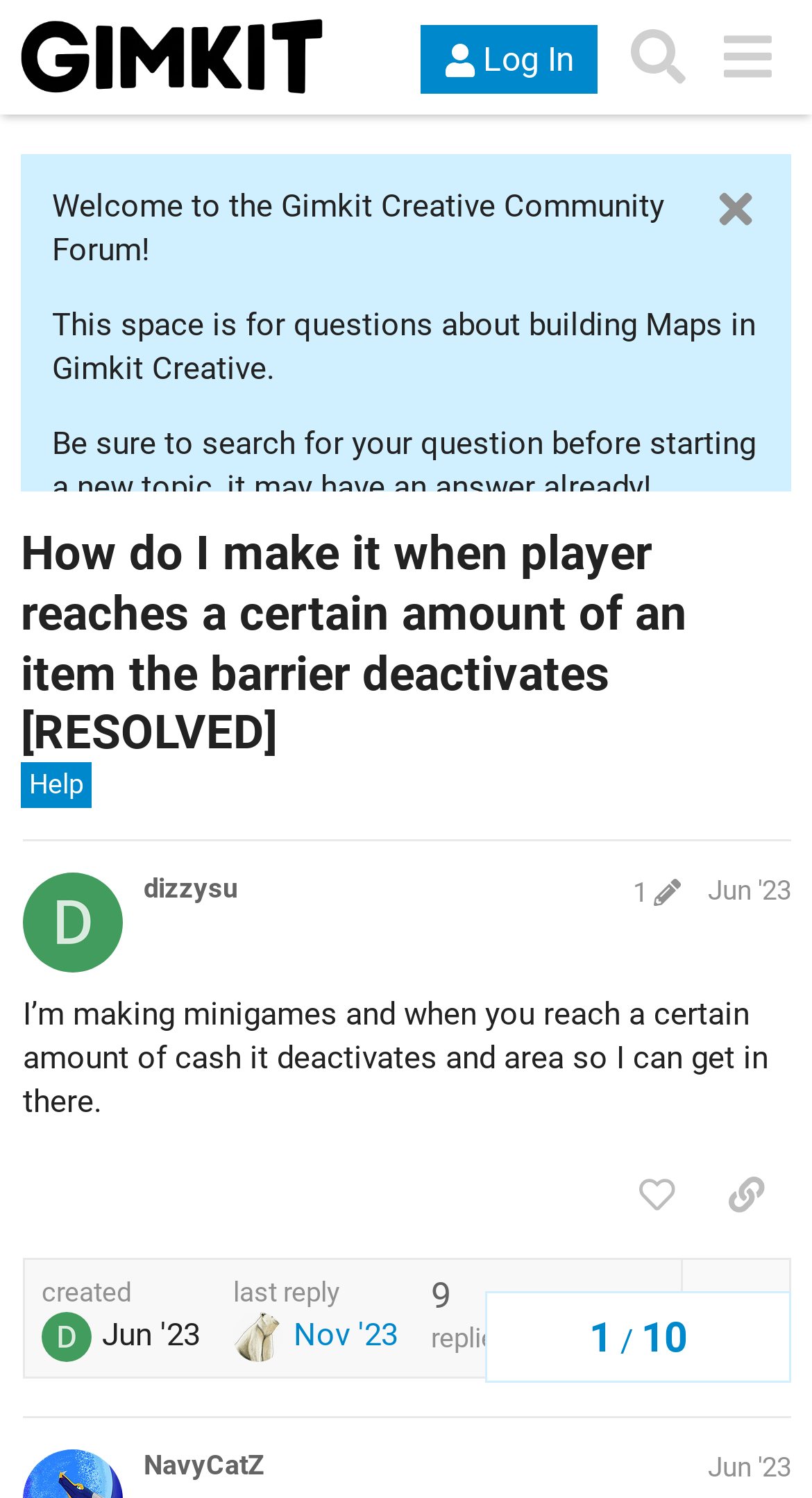Identify the main heading from the webpage and provide its text content.

How do I make it when player reaches a certain amount of an item the barrier deactivates [RESOLVED]